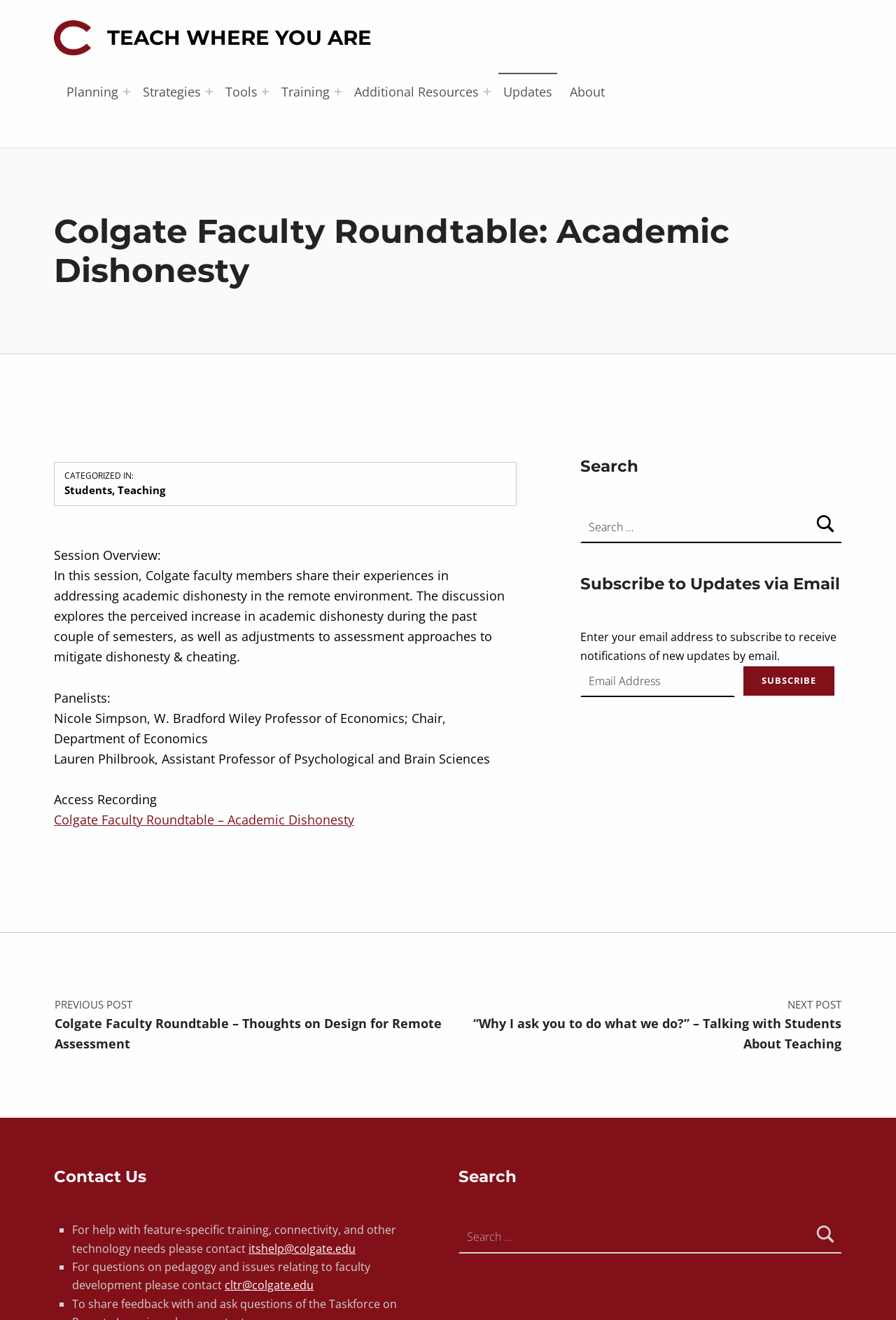How can I subscribe to receive notifications of new updates by email?
Give a detailed response to the question by analyzing the screenshot.

To subscribe to receive notifications of new updates by email, I can enter my email address in the required textbox and then click the SUBSCRIBE button, which is located in the 'Subscribe to Updates via Email' section in the sidebar.